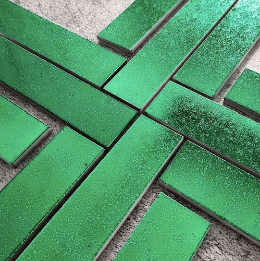What is the texture of the tiles?
Provide a short answer using one word or a brief phrase based on the image.

Smooth